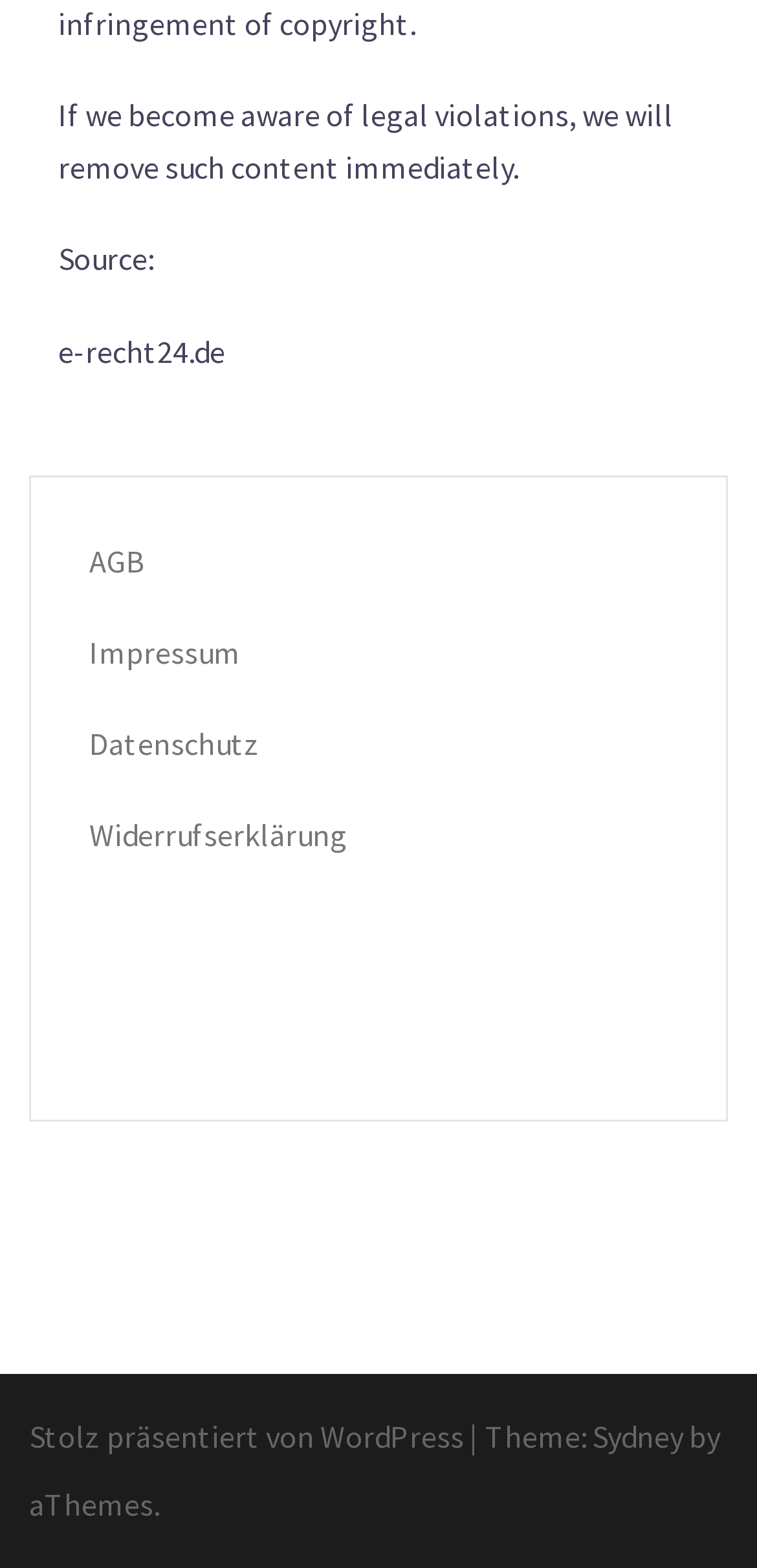Identify the bounding box of the HTML element described as: "Stolz präsentiert von WordPress".

[0.038, 0.903, 0.613, 0.928]